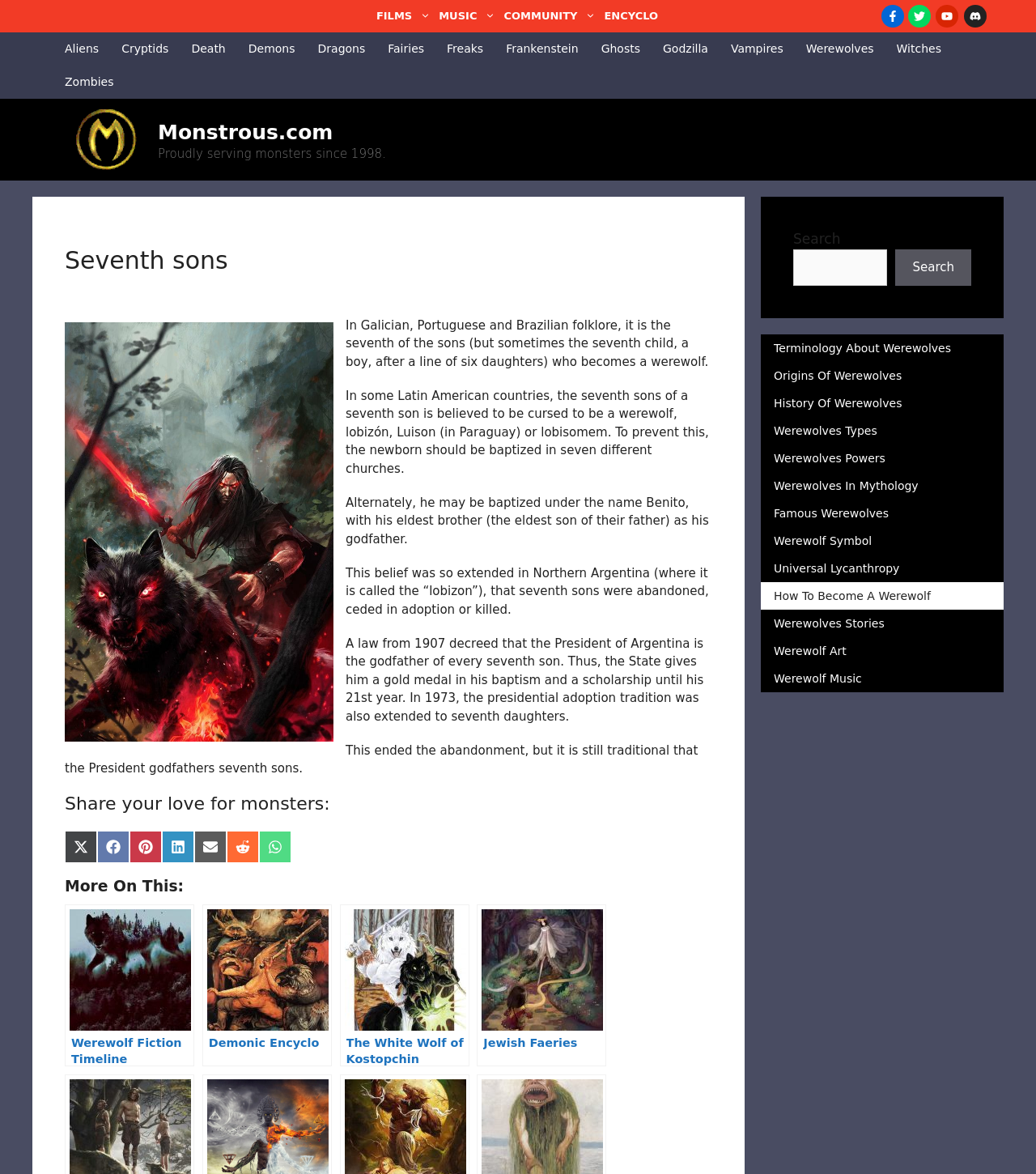Please give a succinct answer to the question in one word or phrase:
How many different churches should a seventh son be baptized in to prevent the curse?

Seven